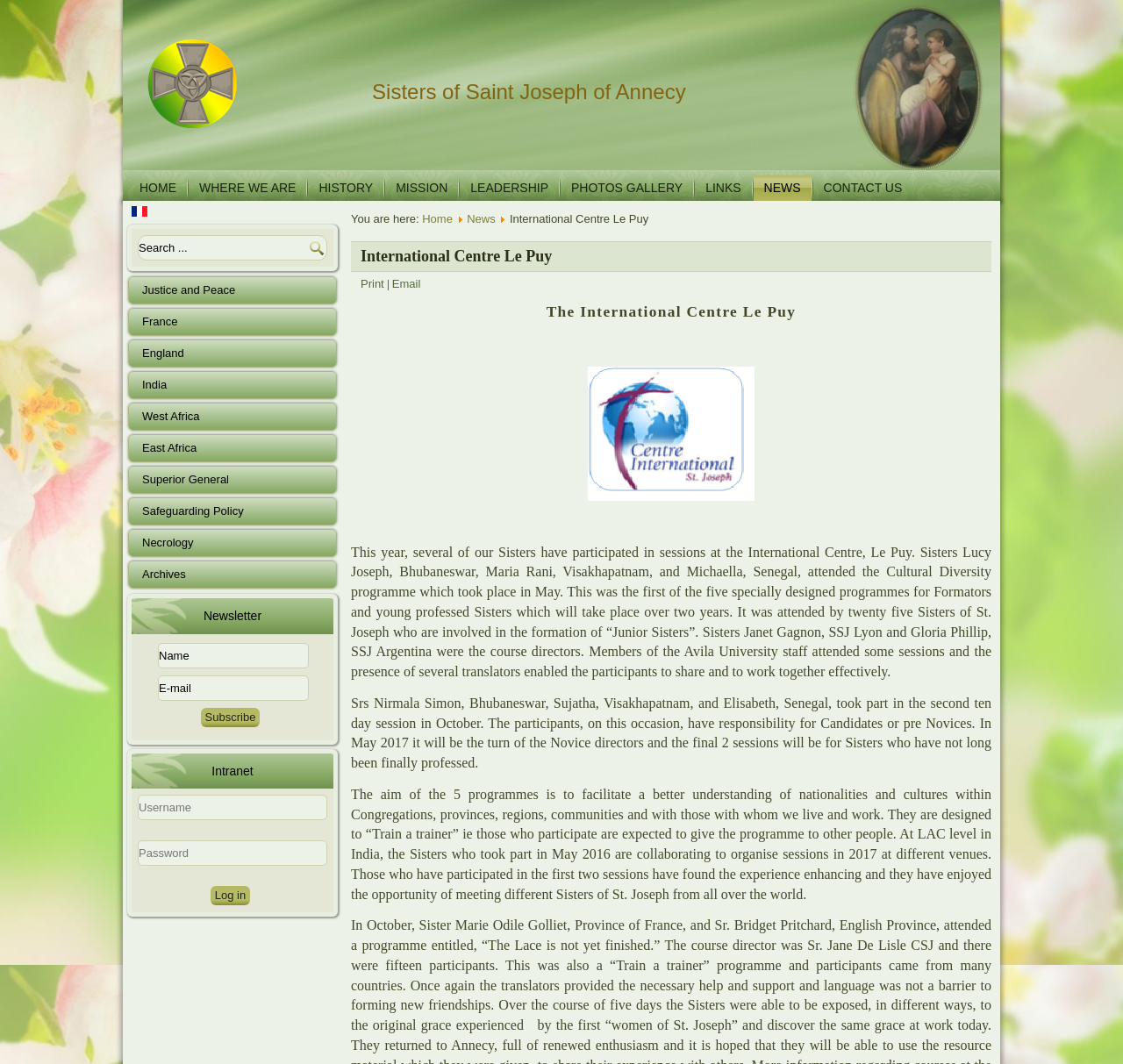Please determine the bounding box coordinates of the section I need to click to accomplish this instruction: "Log in to the intranet".

[0.187, 0.833, 0.223, 0.851]